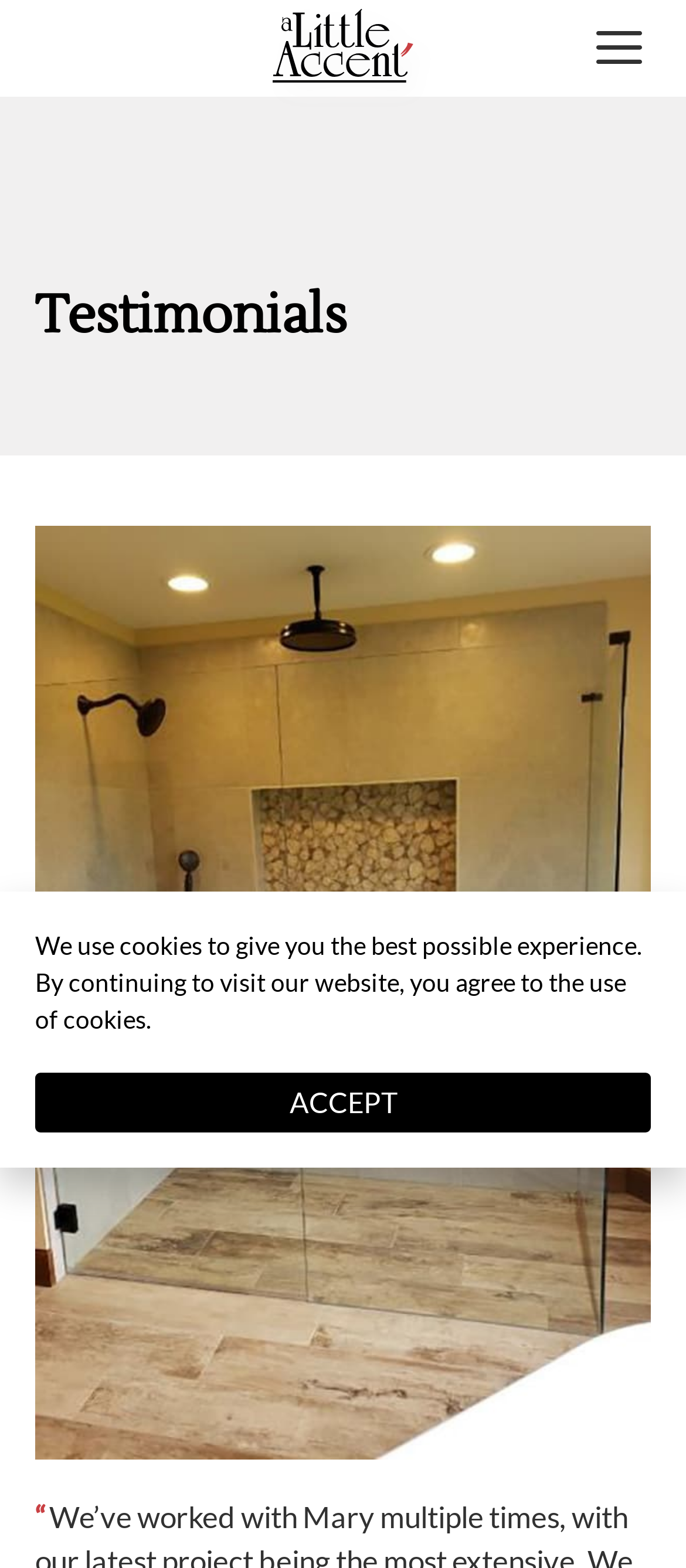Can you give a detailed response to the following question using the information from the image? What is the name of the company?

The company name can be found in the banner section at the top of the webpage, where it says 'a Little Accent' in the link and image elements.